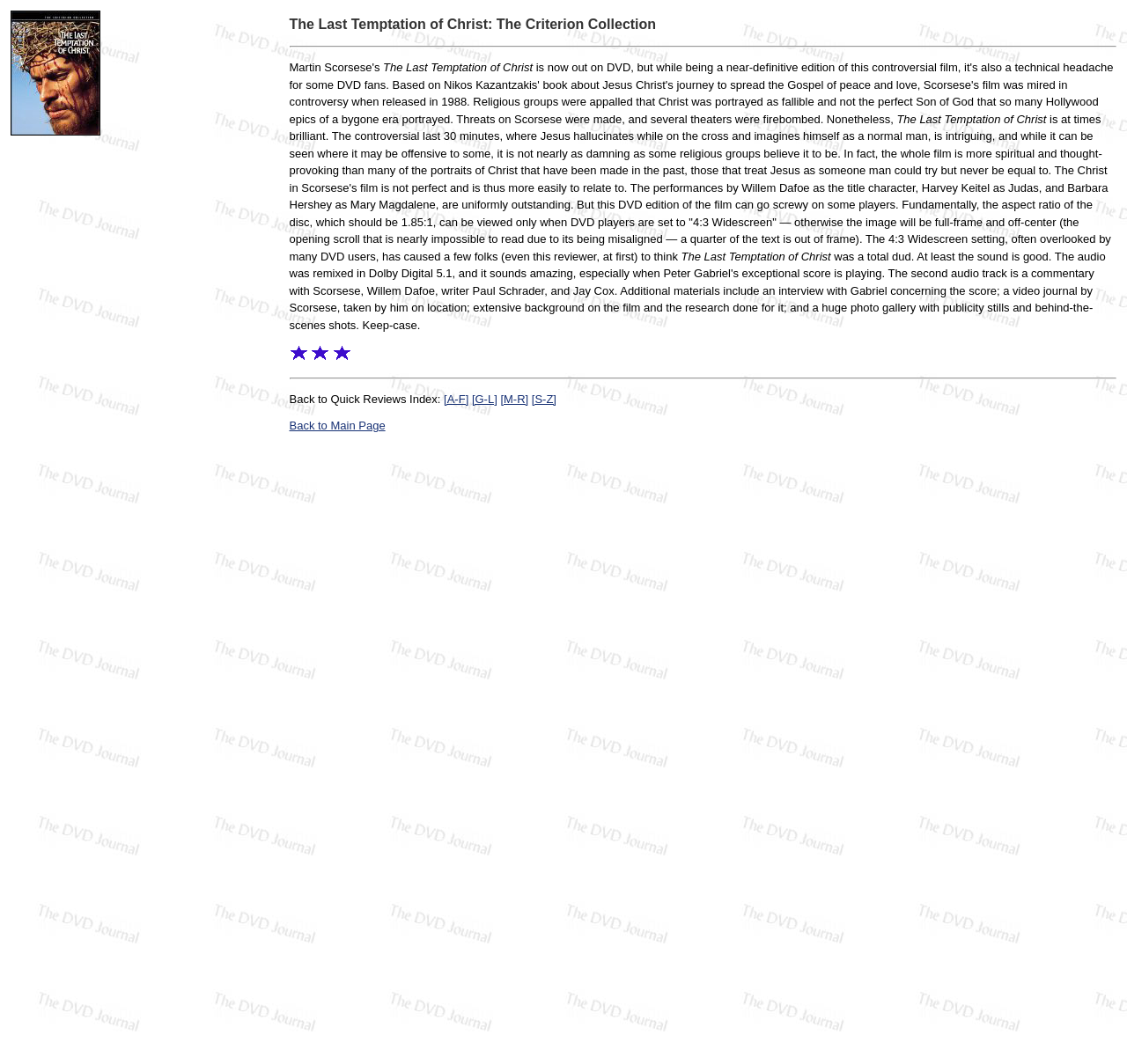What is the title of the DVD being reviewed?
Please respond to the question with as much detail as possible.

The title of the DVD being reviewed can be found in the main text of the webpage, which is 'The Last Temptation of Christ: The Criterion Collection'. This title is also mentioned in the heading of the webpage.